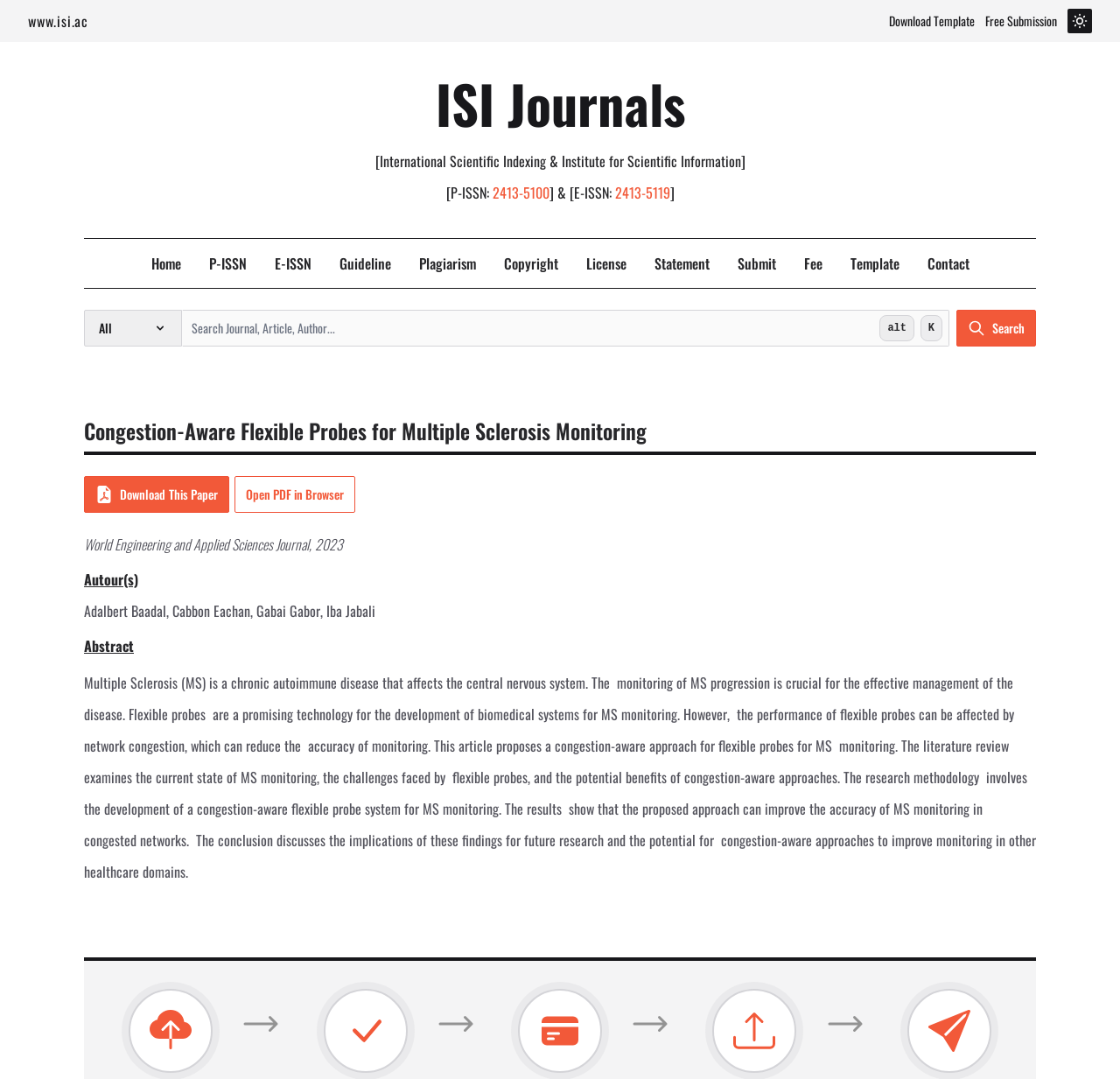Provide the bounding box coordinates of the section that needs to be clicked to accomplish the following instruction: "Search for a journal or article."

[0.162, 0.287, 0.848, 0.321]